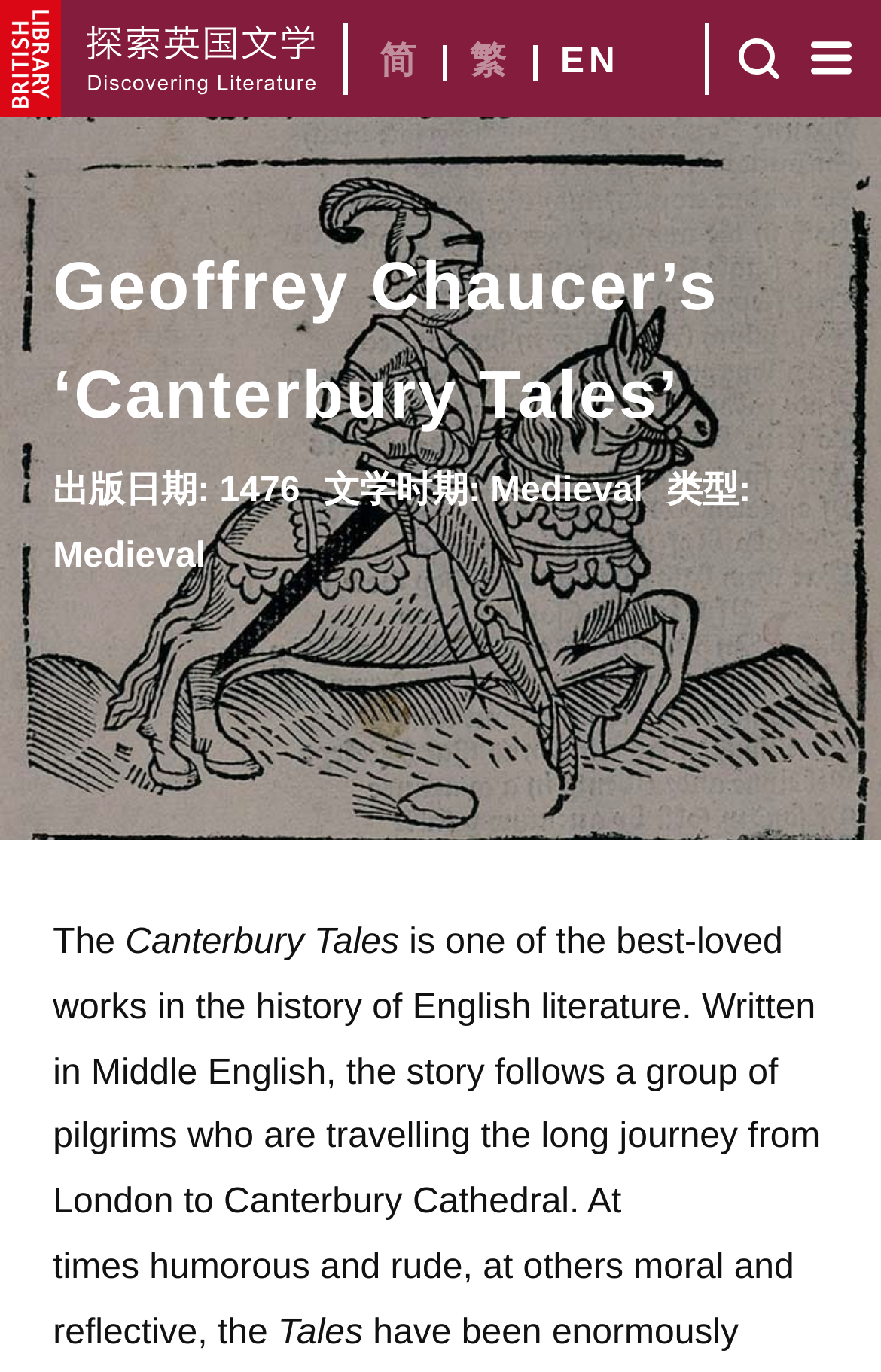Please examine the image and provide a detailed answer to the question: What is the tone of Canterbury Tales?

I found the tone by reading the static text that describes the story of Canterbury Tales, which mentions that it is at times humorous and rude, and at others moral and reflective.